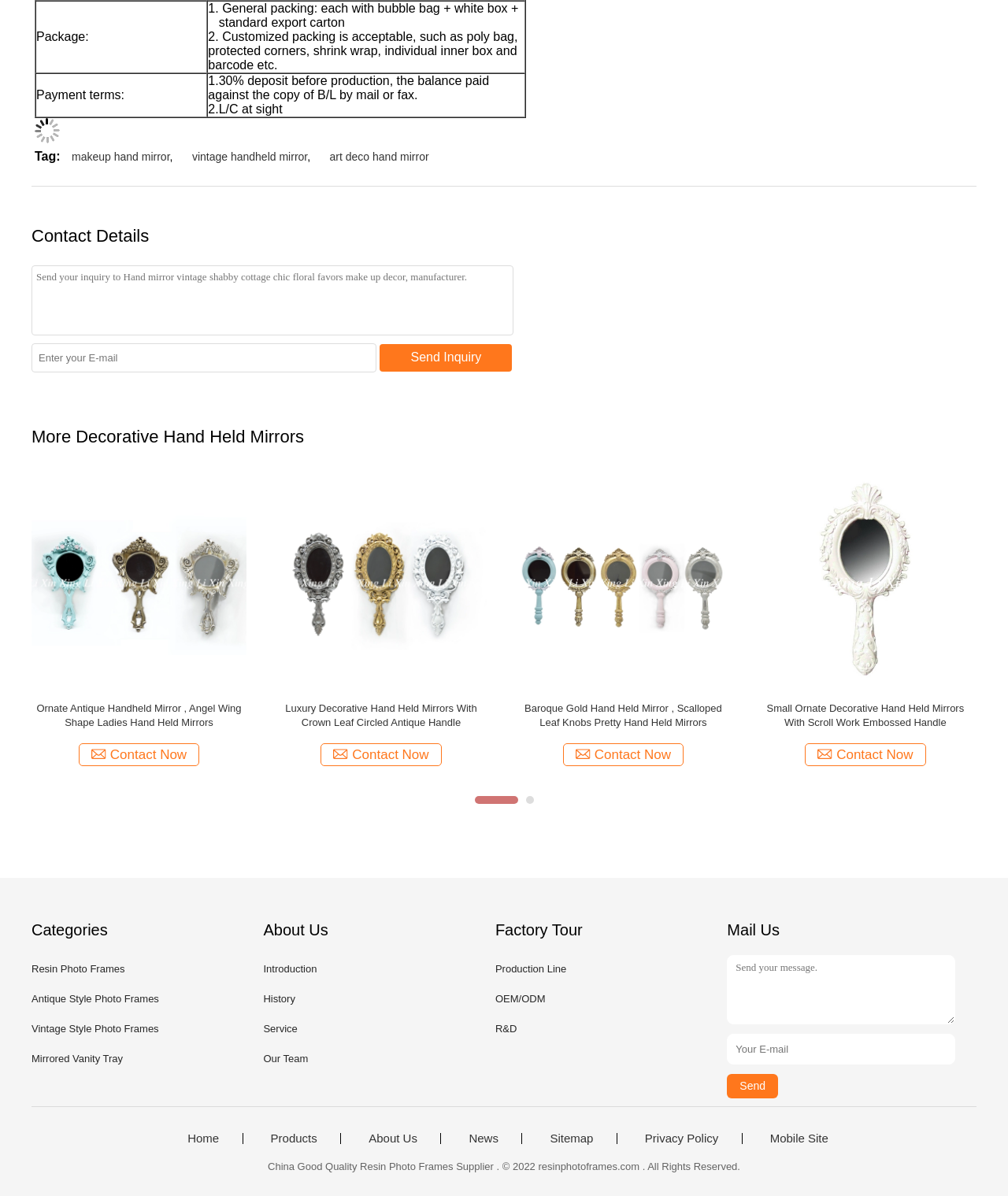Locate the bounding box of the UI element with the following description: "parent_node: Mail Us placeholder="Your E-mail"".

[0.721, 0.864, 0.948, 0.89]